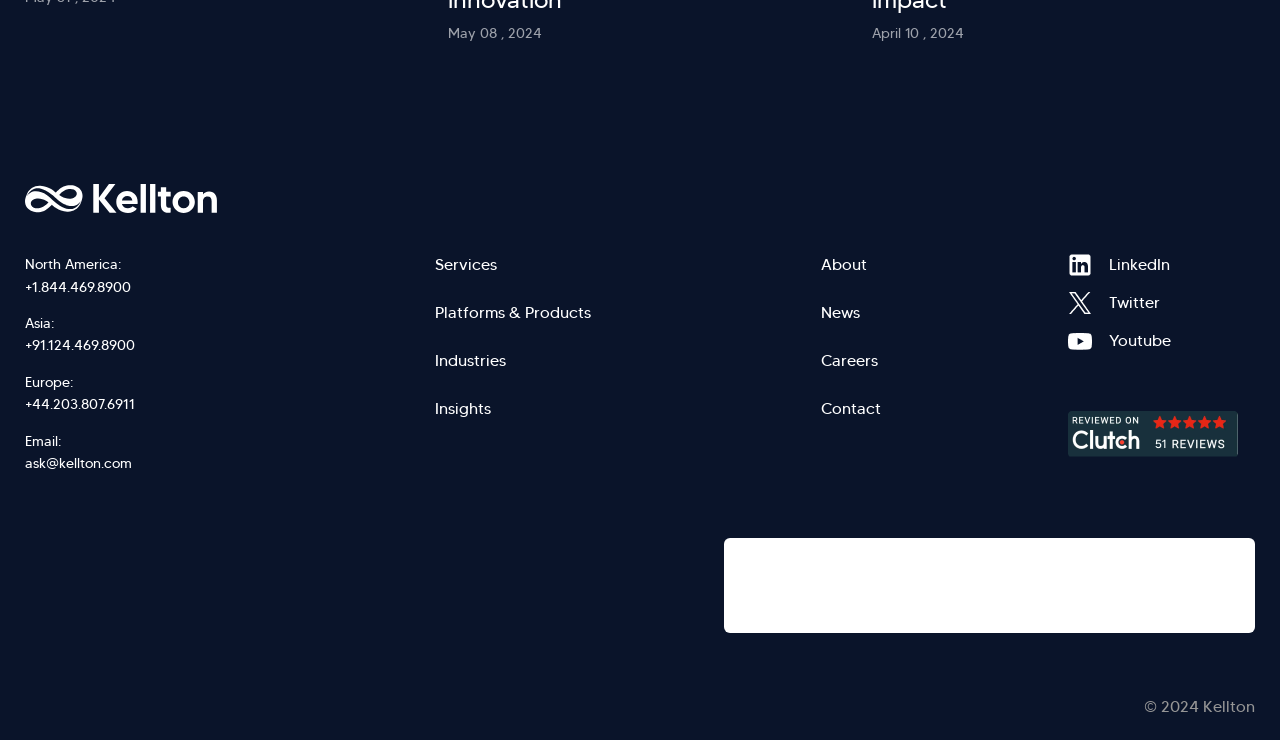What is the phone number for North America?
Using the image as a reference, answer the question in detail.

I found the phone number '+1.844.469.8900' associated with 'North America:' on the webpage, which is a link element with bounding box coordinates [0.02, 0.373, 0.317, 0.403].